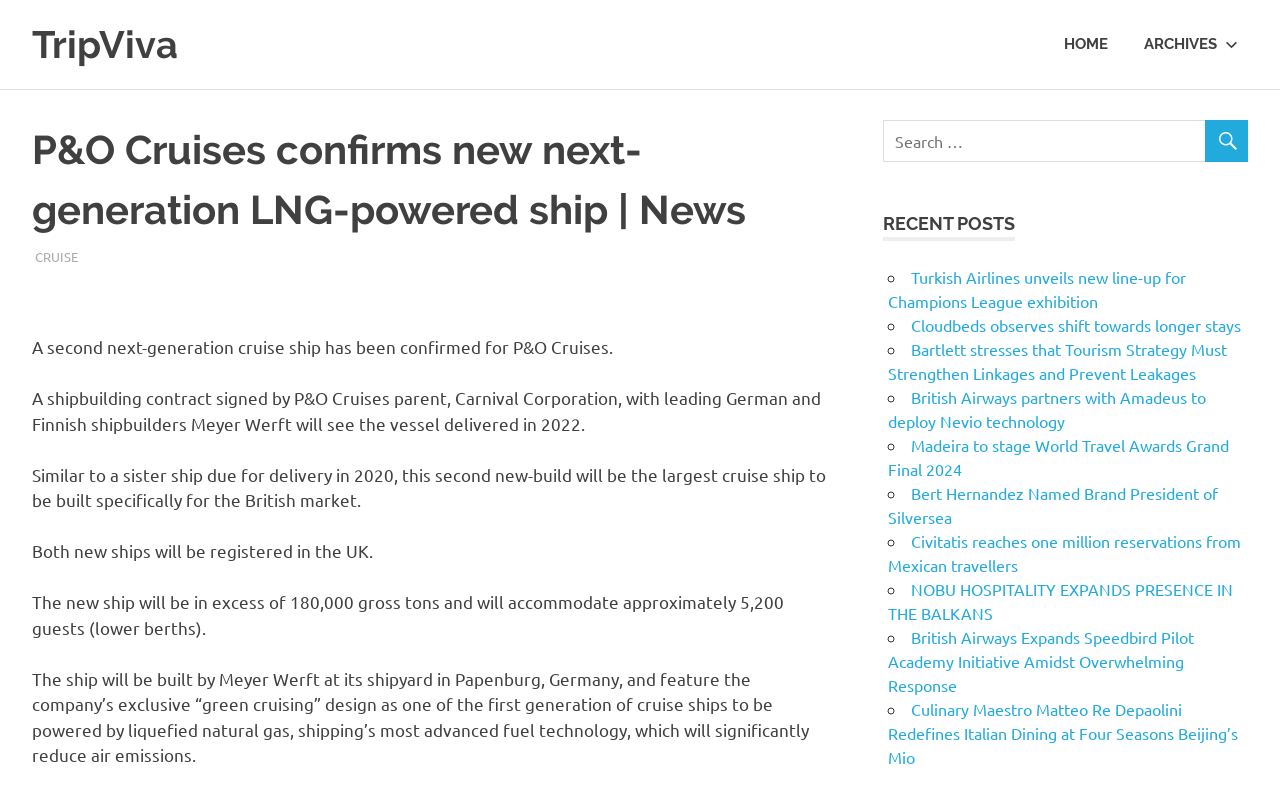Offer a meticulous caption that includes all visible features of the webpage.

The webpage is about news articles, specifically focused on travel and cruise-related news. At the top left, there is a link to "TripViva", and on the top right, there is a primary navigation menu with links to "HOME" and "ARCHIVES". 

Below the navigation menu, there is a header section with a heading that reads "P&O Cruises confirms new next-generation LNG-powered ship | News". This is followed by a link to the date "JANUARY 26, 2018", and three more links to "ADMIN", "CRUISE", and an unknown icon.

The main content of the webpage is a news article about P&O Cruises confirming a new next-generation cruise ship. The article is divided into six paragraphs, each describing different aspects of the new ship, such as its size, features, and environmental impact.

On the right side of the webpage, there is a search bar with a magnifying glass icon. Below the search bar, there is a section titled "RECENT POSTS" with a list of eight news article links, each preceded by a bullet point. The articles are about various travel-related topics, including Turkish Airlines, Cloudbeds, British Airways, and more.

Overall, the webpage is a news article page focused on travel and cruise news, with a simple and clean layout.